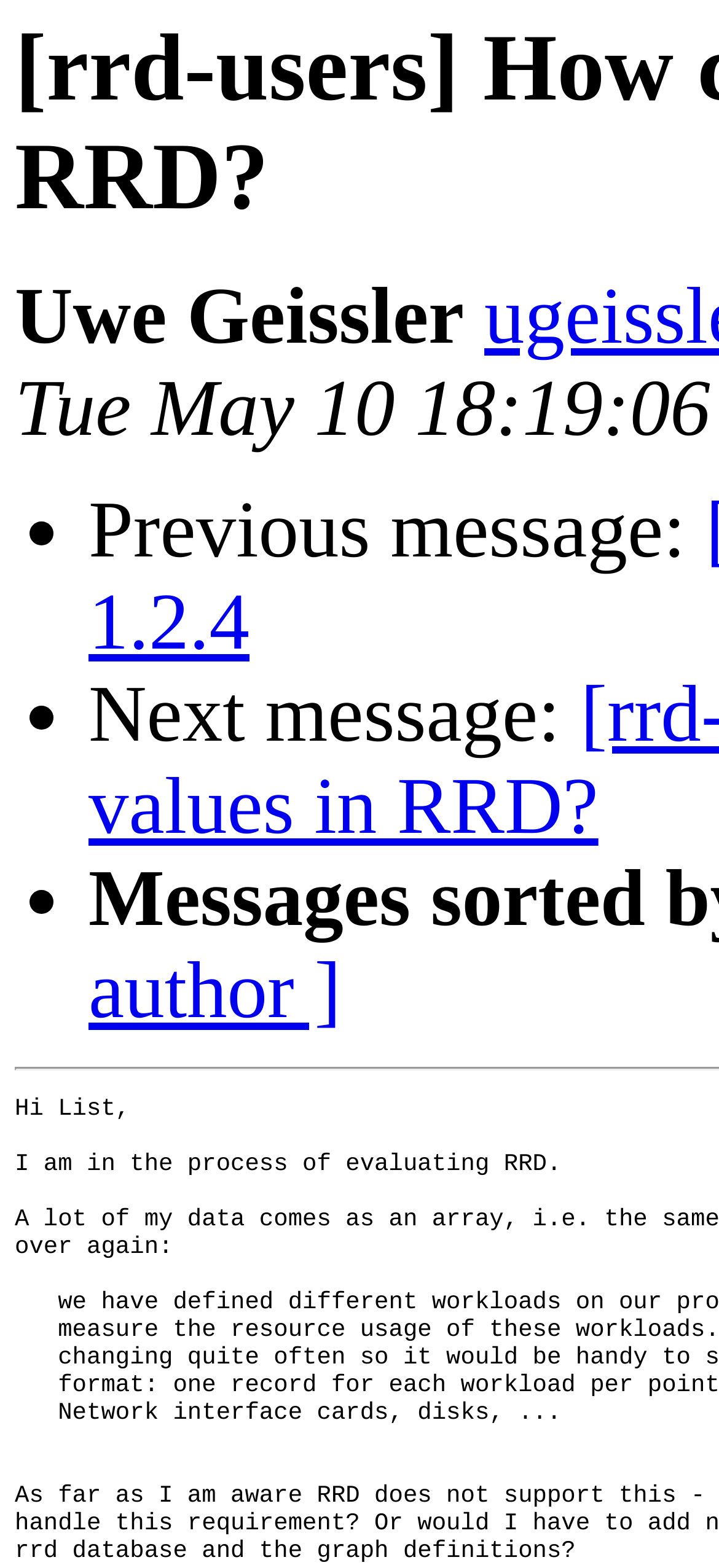Determine and generate the text content of the webpage's headline.

[rrd-users] How can I store array values in RRD?